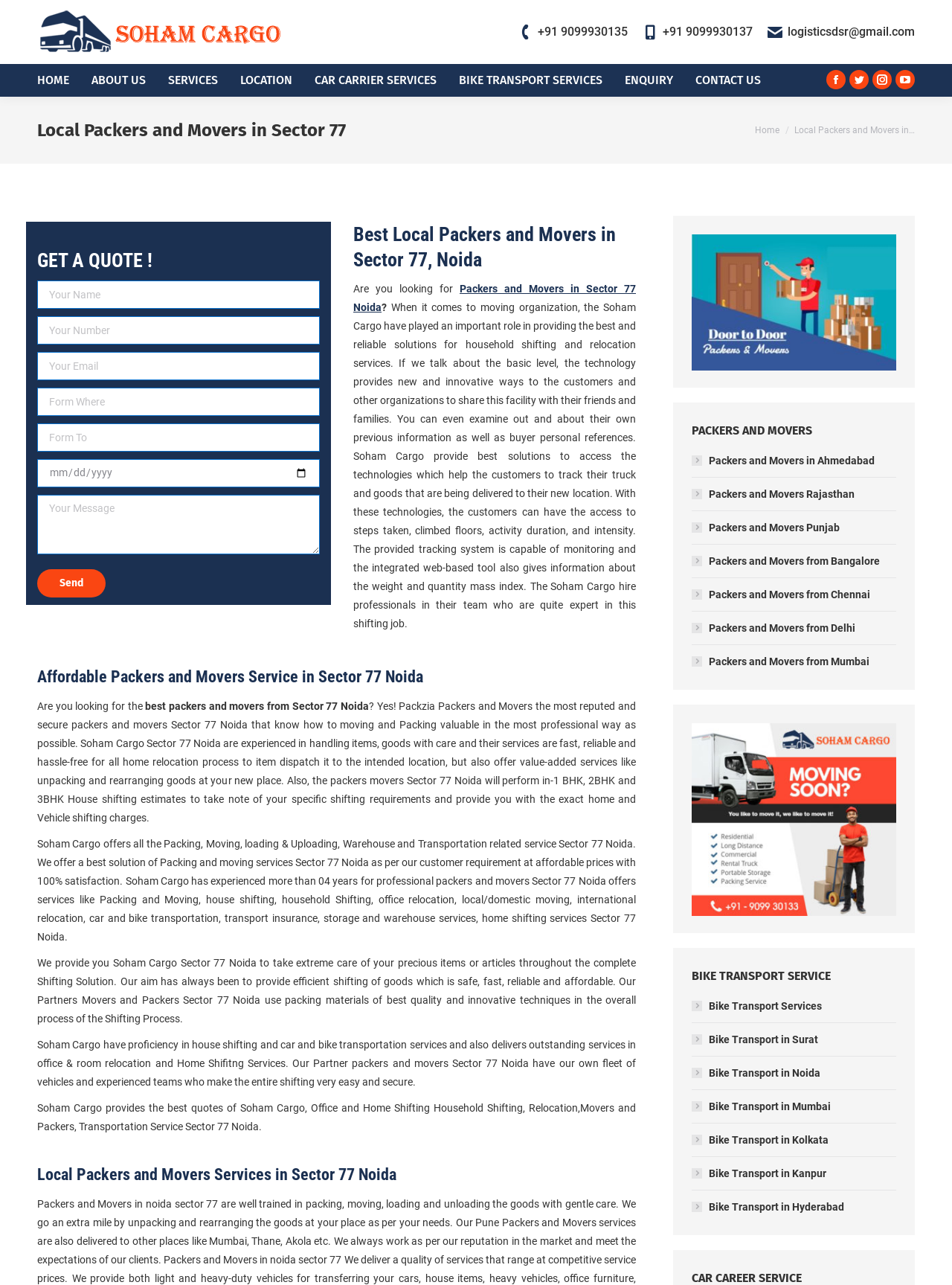Please find the bounding box coordinates of the section that needs to be clicked to achieve this instruction: "Click the 'Home' link".

None